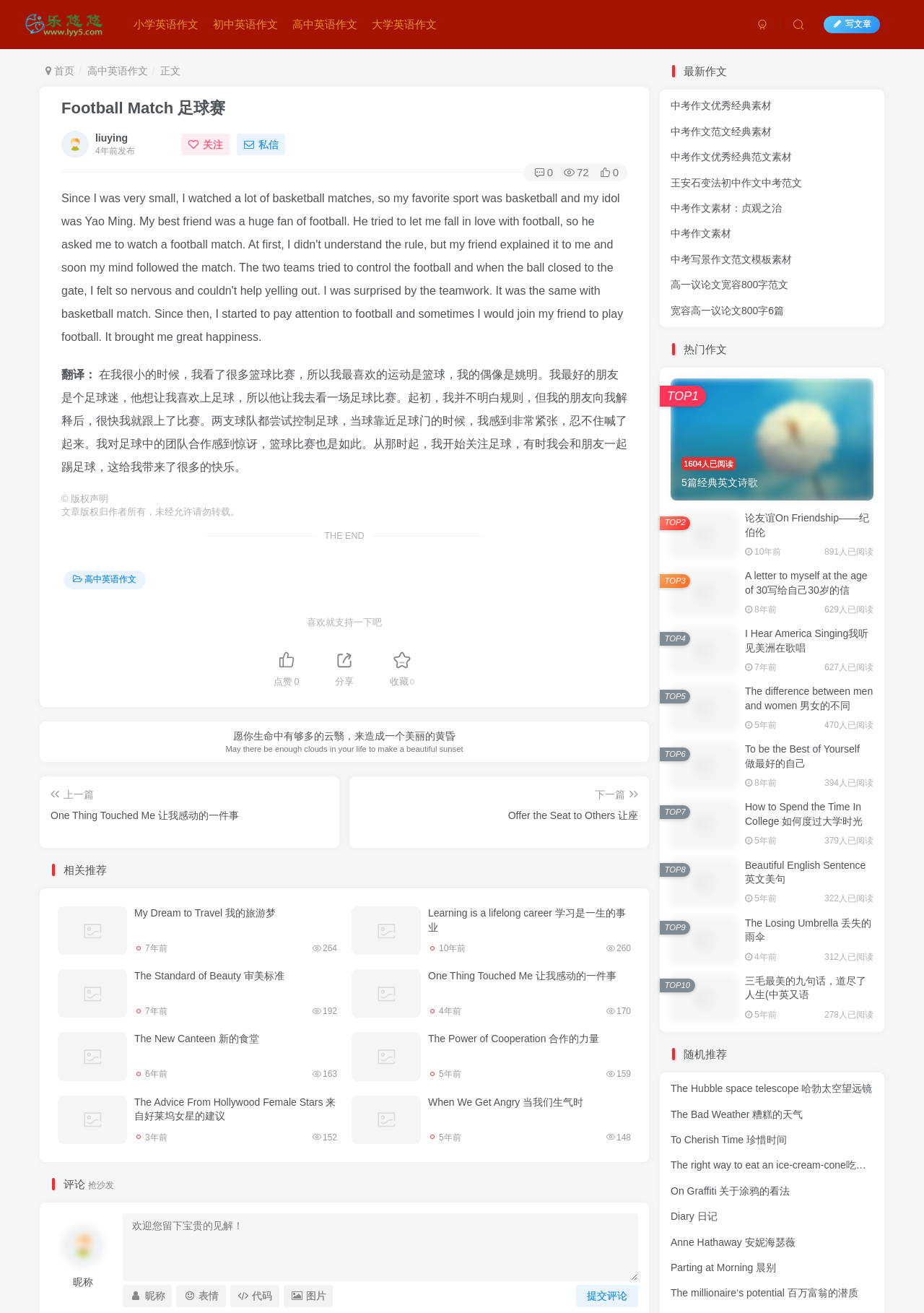What is the translation of '篮球'?
Answer the question with a detailed and thorough explanation.

I found the translation of '篮球' by looking at the text content of the article which mentions '篮球' and its translation 'basketball'.